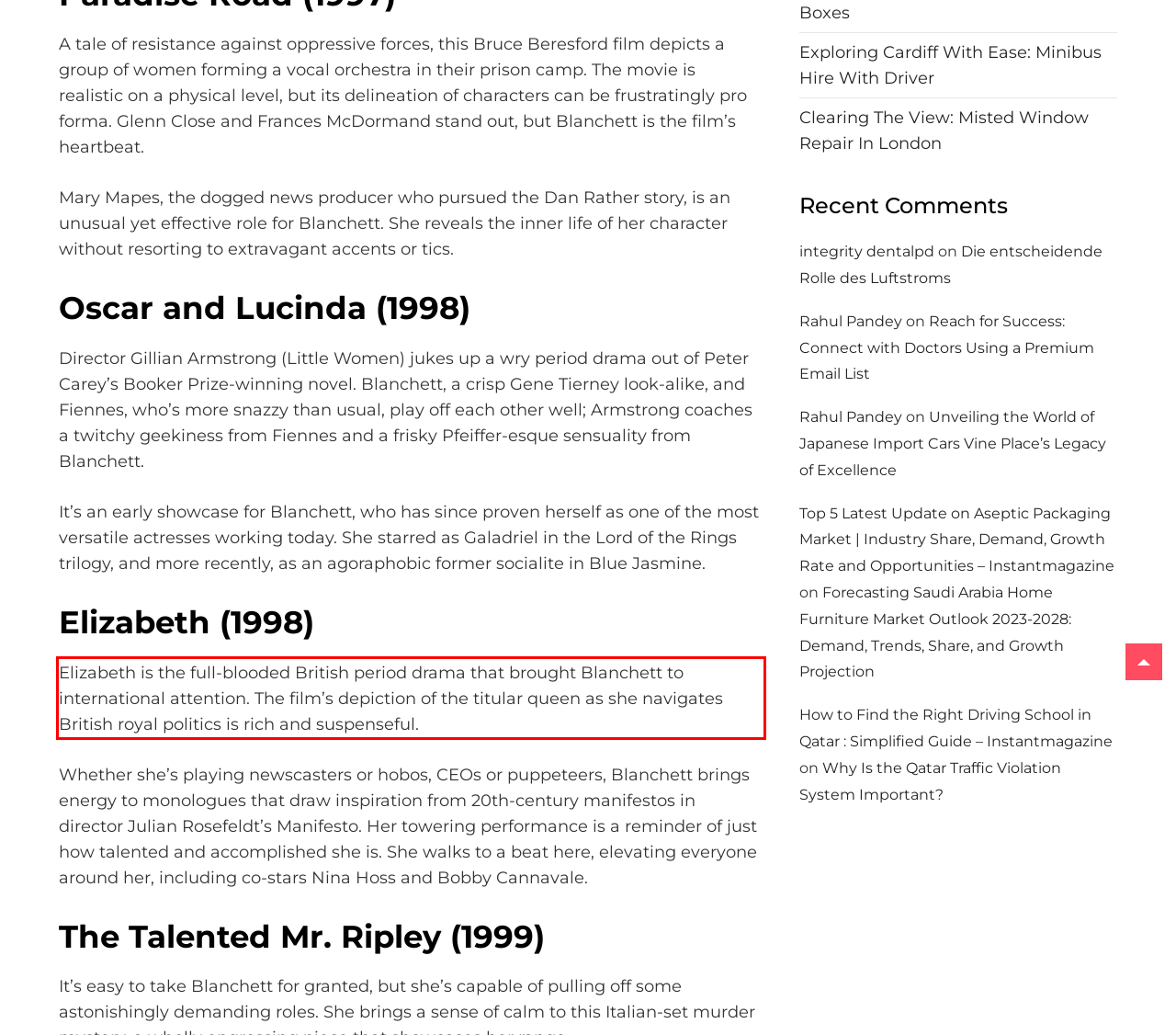Please analyze the provided webpage screenshot and perform OCR to extract the text content from the red rectangle bounding box.

Elizabeth is the full-blooded British period drama that brought Blanchett to international attention. The film’s depiction of the titular queen as she navigates British royal politics is rich and suspenseful.